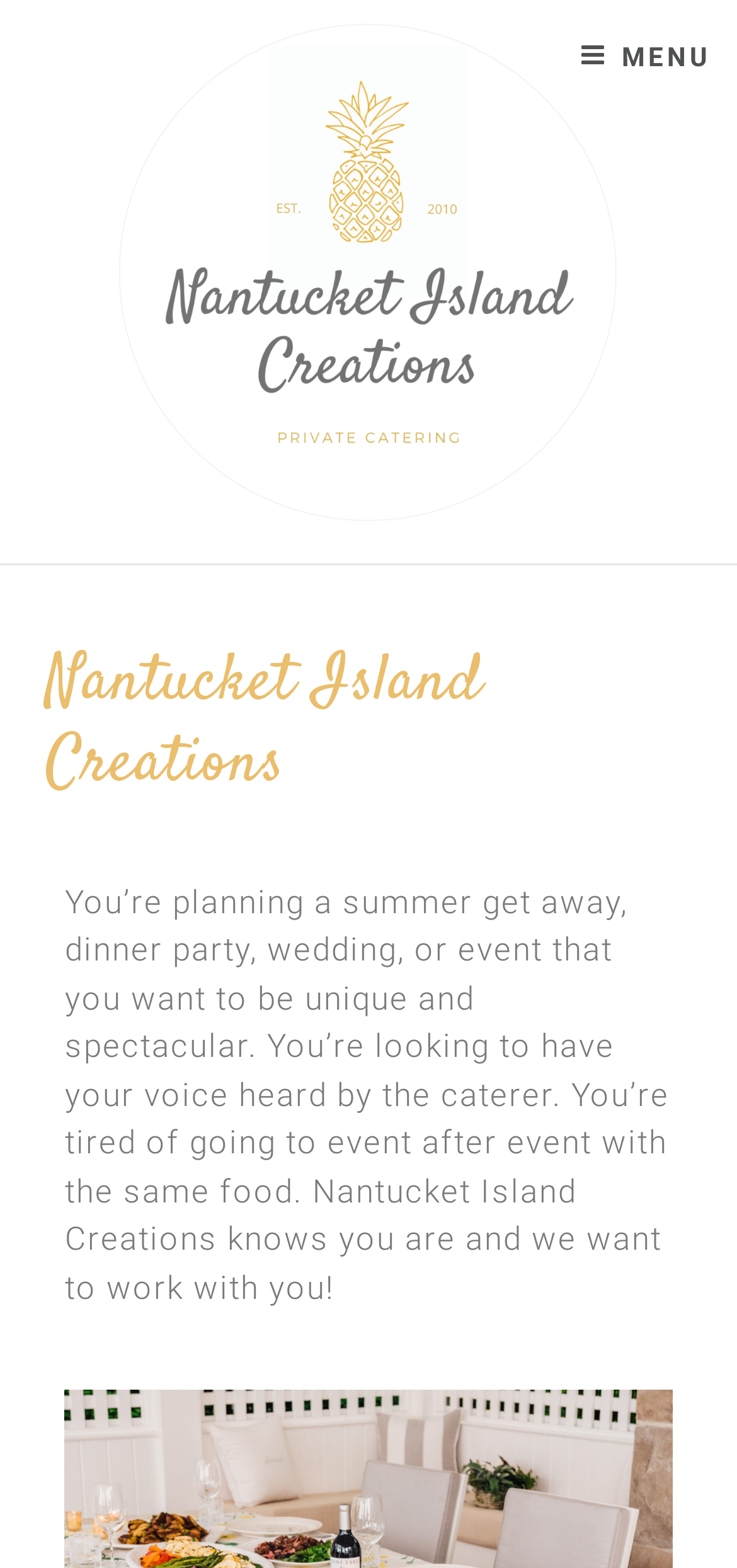With reference to the image, please provide a detailed answer to the following question: What is the target audience of Nantucket Island Creations?

Based on the language and content of the webpage, it appears that Nantucket Island Creations is targeting individuals or organizations planning events, such as weddings, dinner parties, or summer getaways, who are looking for a unique and spectacular experience.